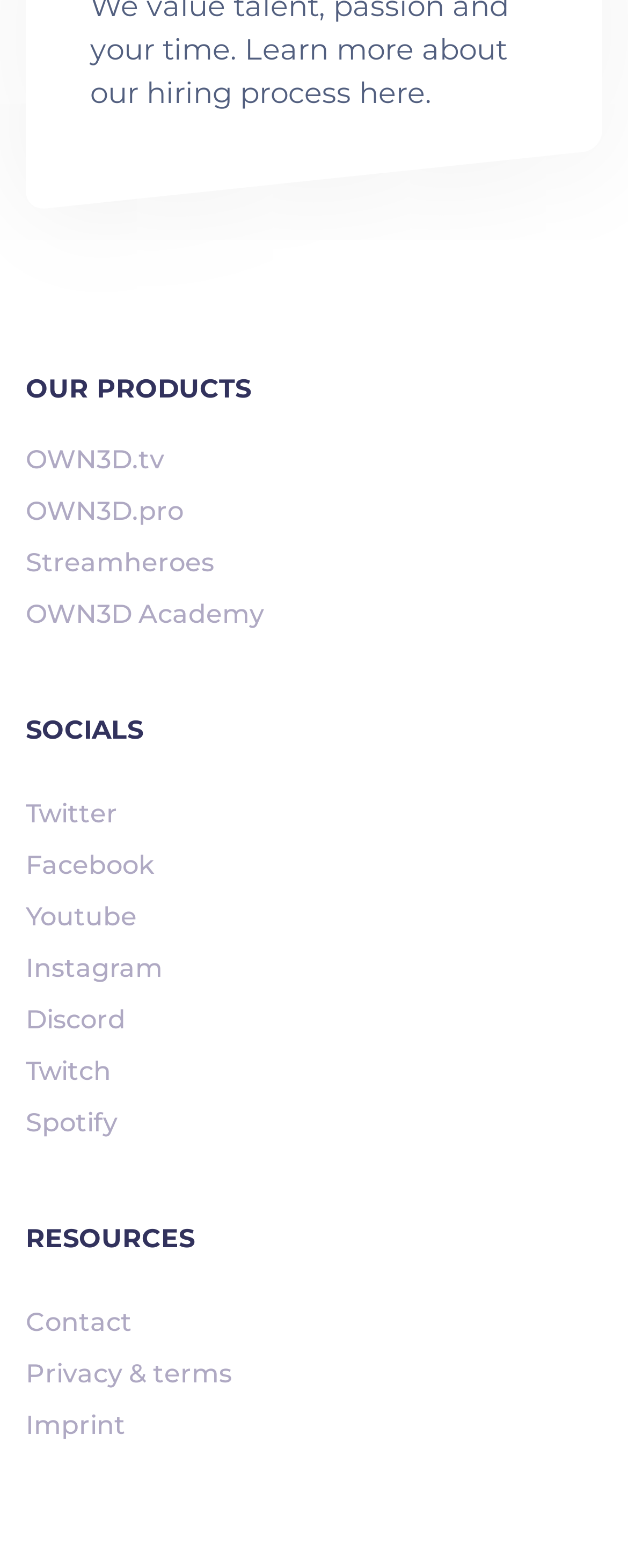Extract the bounding box for the UI element that matches this description: "OWN3D Academy".

[0.041, 0.379, 0.959, 0.404]